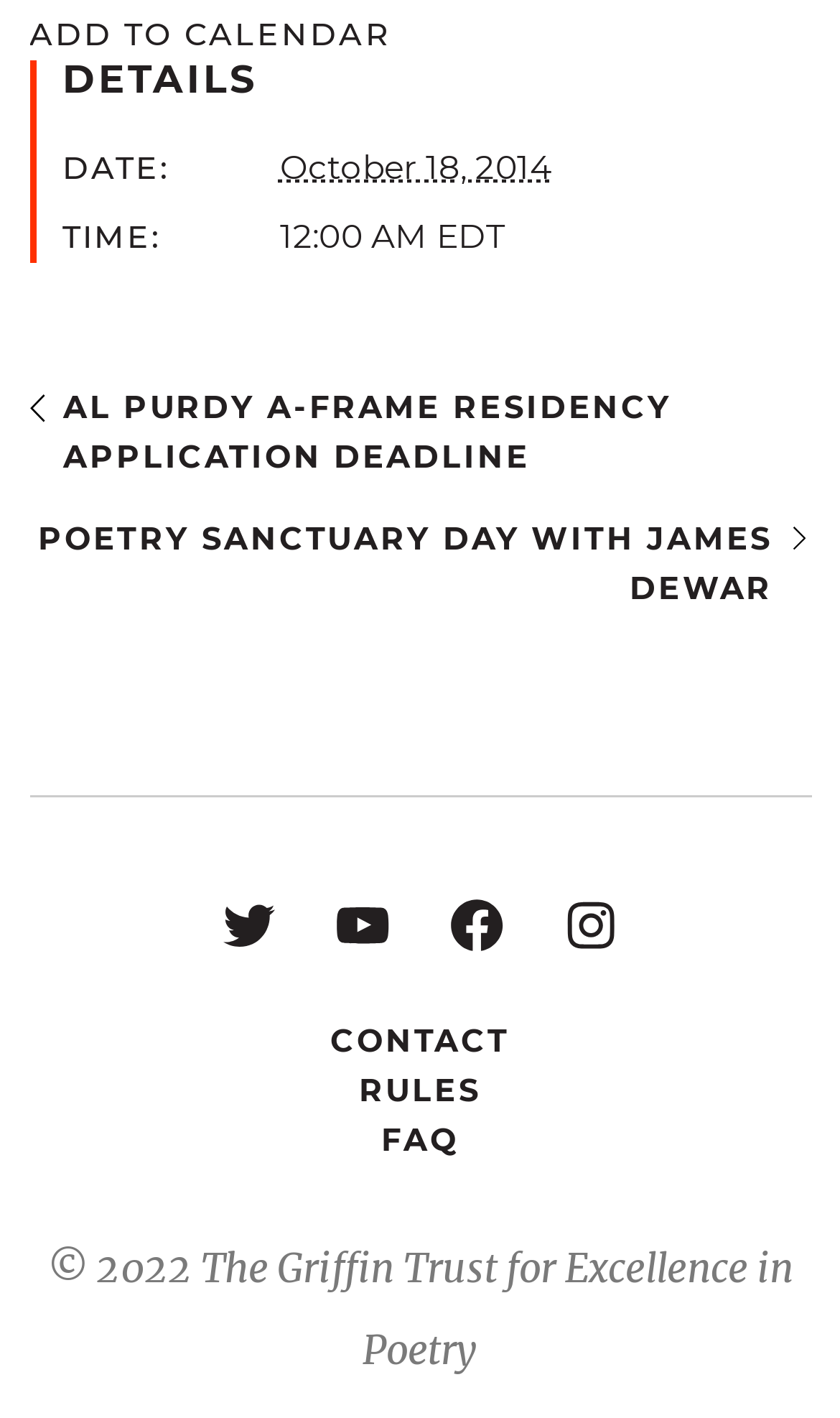Show the bounding box coordinates of the region that should be clicked to follow the instruction: "View event details."

[0.075, 0.043, 0.965, 0.073]